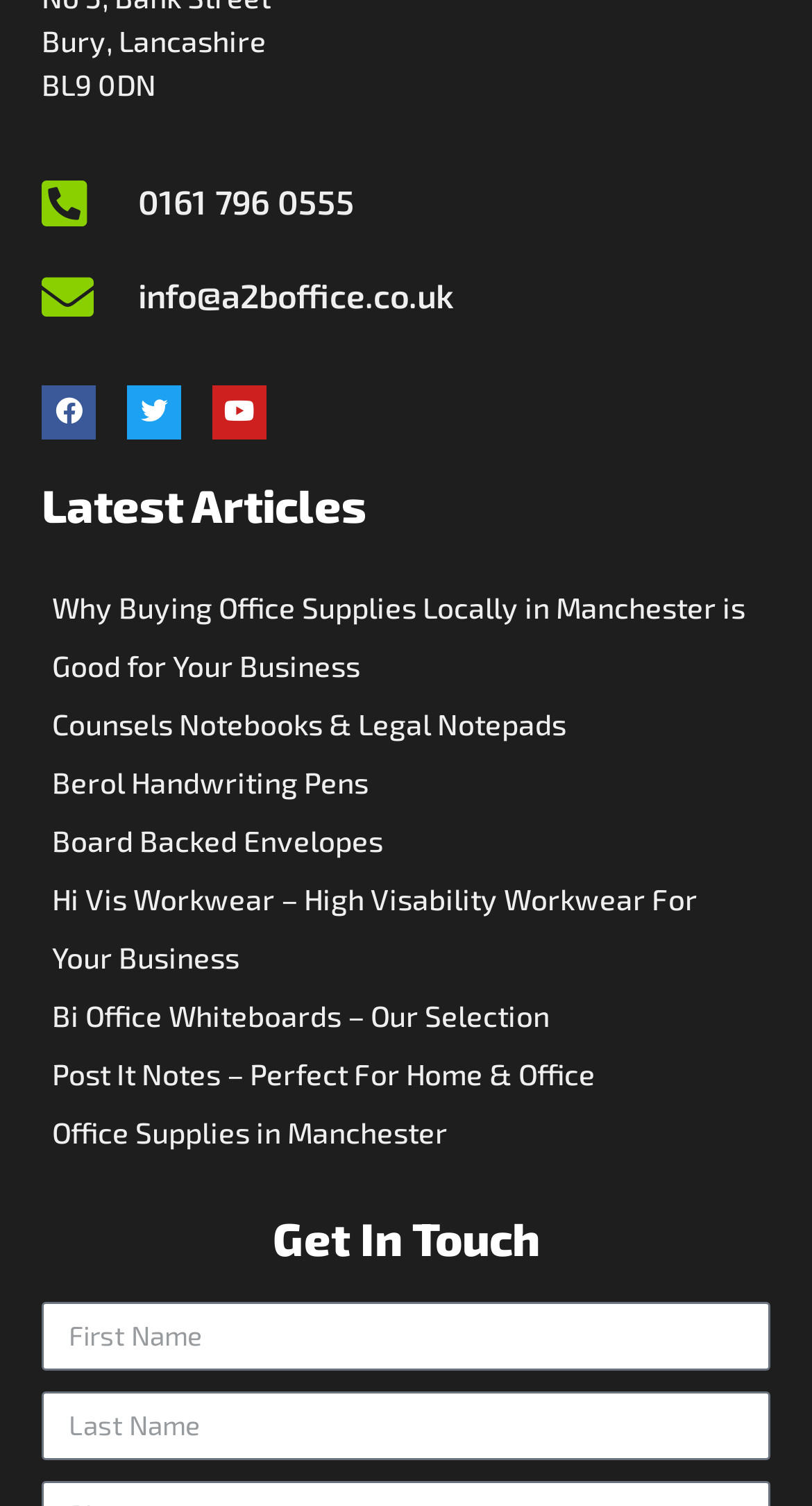Find the bounding box coordinates for the element described here: "Twitter".

[0.156, 0.256, 0.223, 0.292]